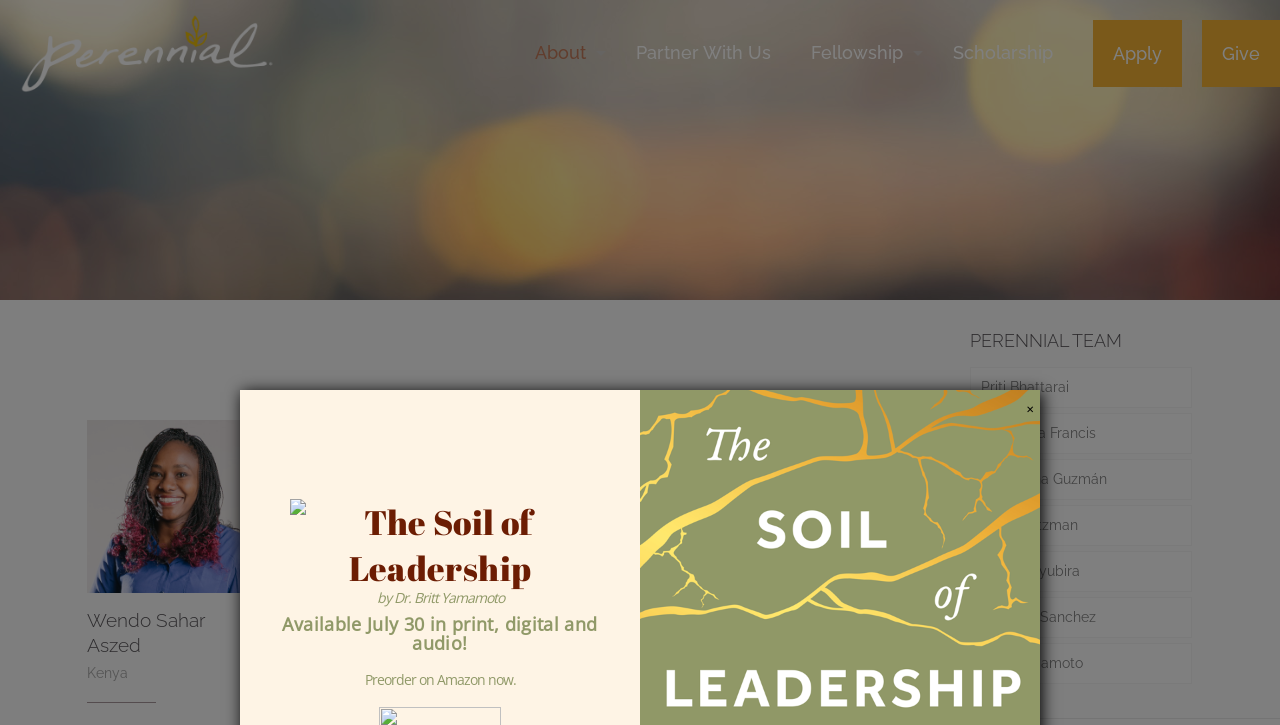Determine the bounding box coordinates for the area you should click to complete the following instruction: "Click the 'Dandelion Africa' link".

[0.394, 0.688, 0.478, 0.71]